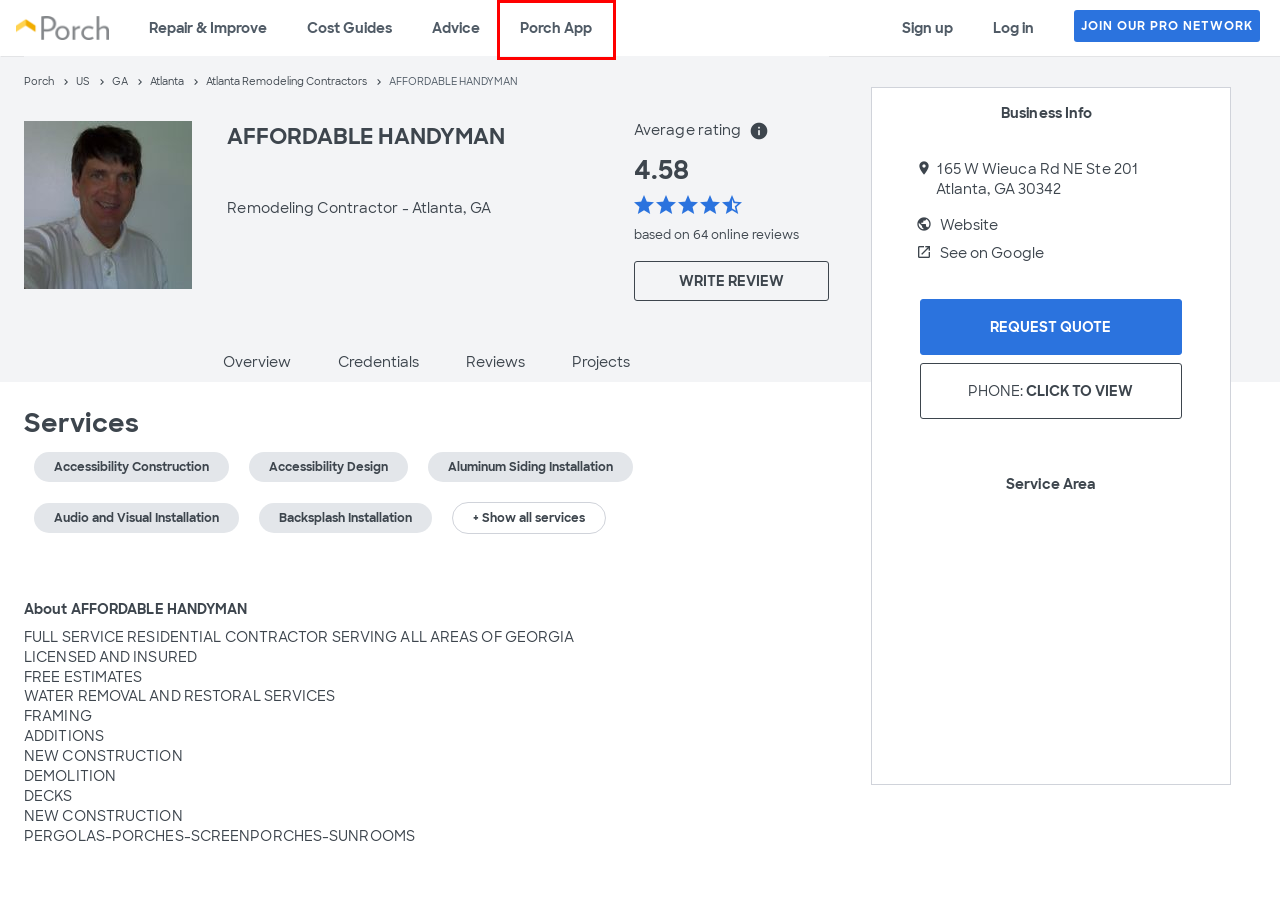With the provided webpage screenshot containing a red bounding box around a UI element, determine which description best matches the new webpage that appears after clicking the selected element. The choices are:
A. Get qualified homeowner leads for your business - Porch
B. How Much Does A Concrete Slab Cost?
C. Estimate what your project or renovation will cost - 2024 Prices
D. Welcome to Affordable Handyman Services – Your go to solution for all home repair needs
E. Home Remodeling & Interior Decorating Advice & Photos - Porch
F. Porch Company Story — Porch Group
G. Porch | The app for your home
H. Porch | Find the Best Rated Local Home Improvement Professionals

G